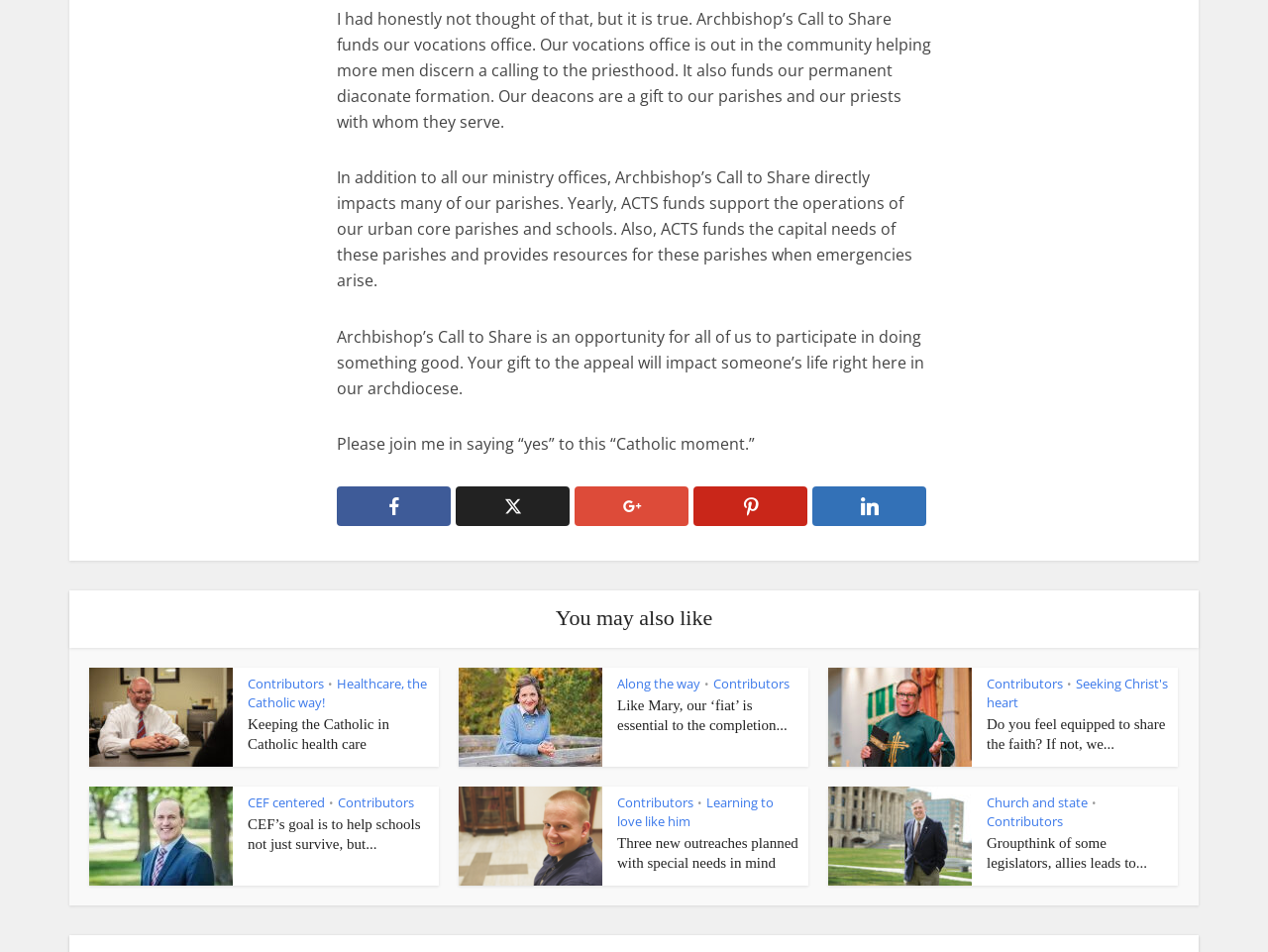Bounding box coordinates are specified in the format (top-left x, top-left y, bottom-right x, bottom-right y). All values are floating point numbers bounded between 0 and 1. Please provide the bounding box coordinate of the region this sentence describes: Seeking Christ's heart

[0.778, 0.709, 0.921, 0.747]